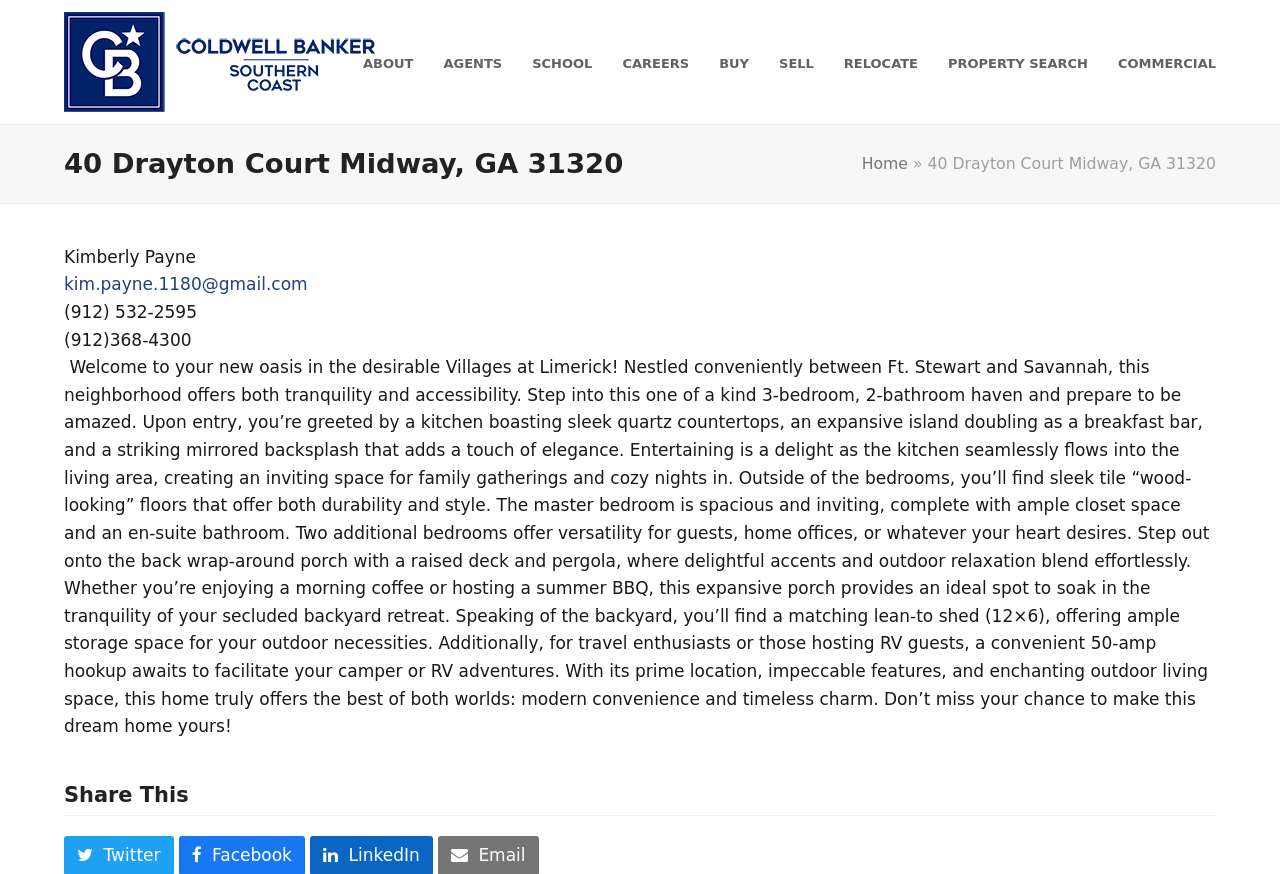Pinpoint the bounding box coordinates of the clickable element to carry out the following instruction: "Click on the 'Share This' heading."

[0.05, 0.894, 0.95, 0.933]